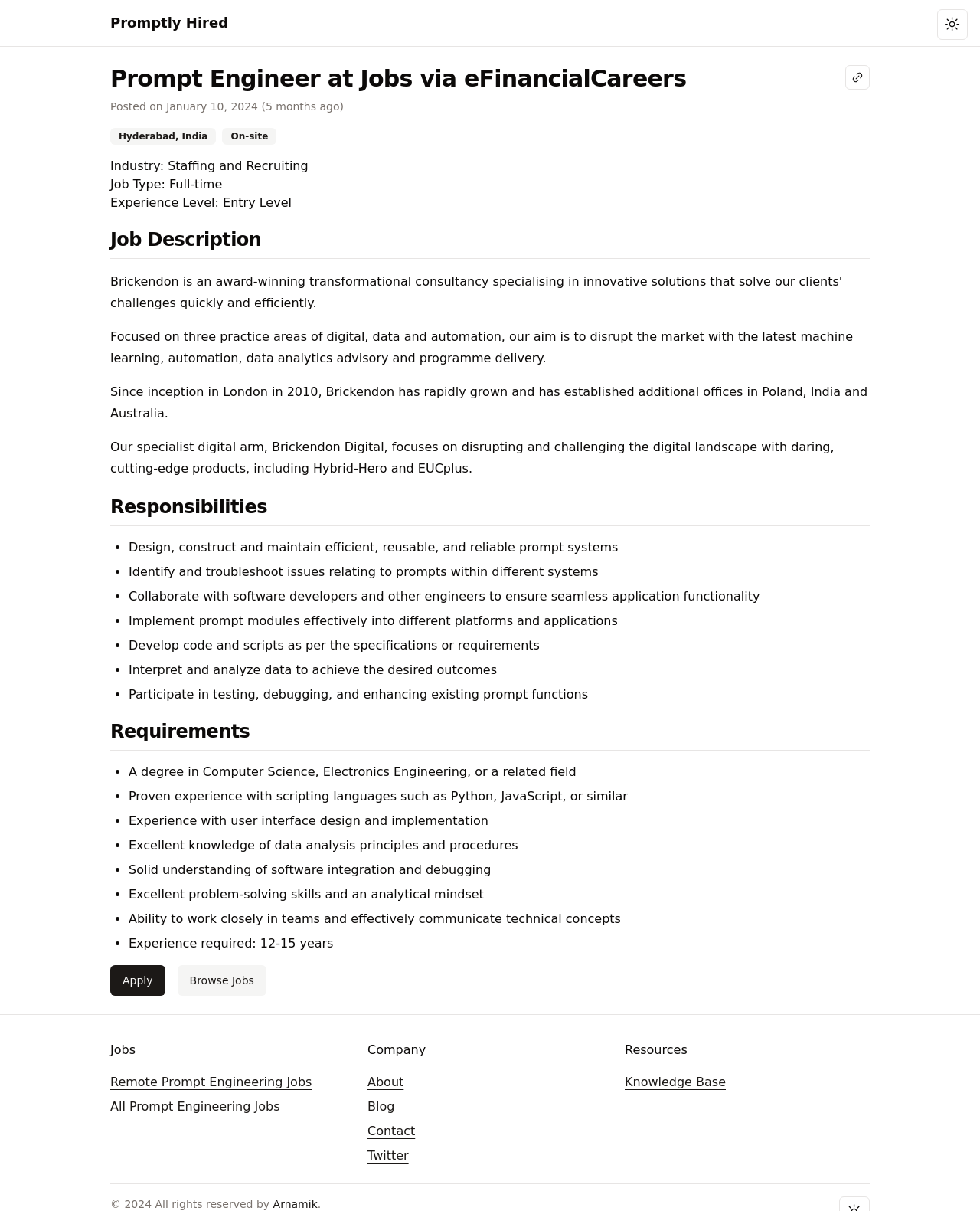Specify the bounding box coordinates of the element's area that should be clicked to execute the given instruction: "Apply for the job". The coordinates should be four float numbers between 0 and 1, i.e., [left, top, right, bottom].

[0.112, 0.797, 0.168, 0.822]